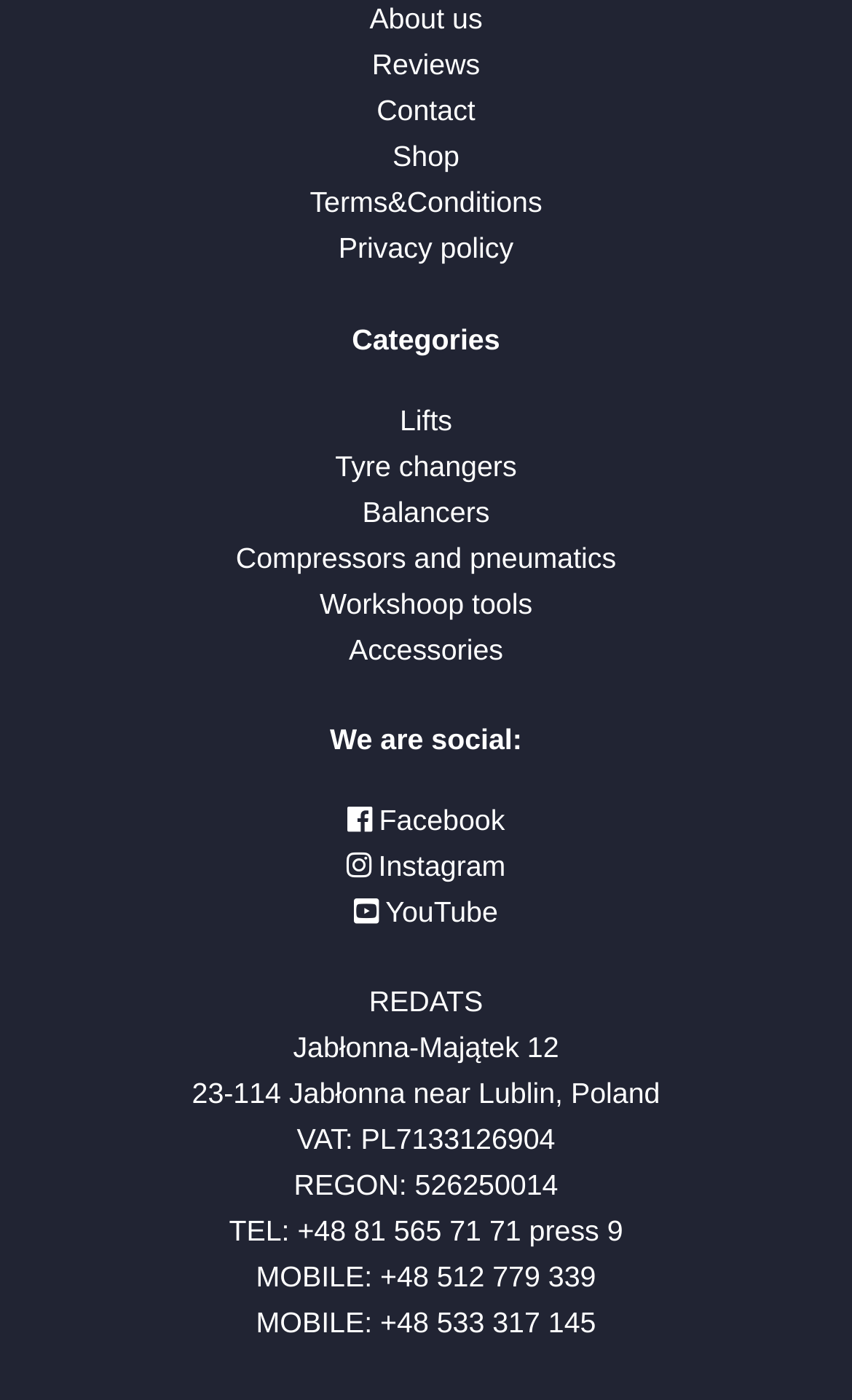Please specify the bounding box coordinates in the format (top-left x, top-left y, bottom-right x, bottom-right y), with all values as floating point numbers between 0 and 1. Identify the bounding box of the UI element described by: +48 533 317 145

[0.446, 0.933, 0.7, 0.957]